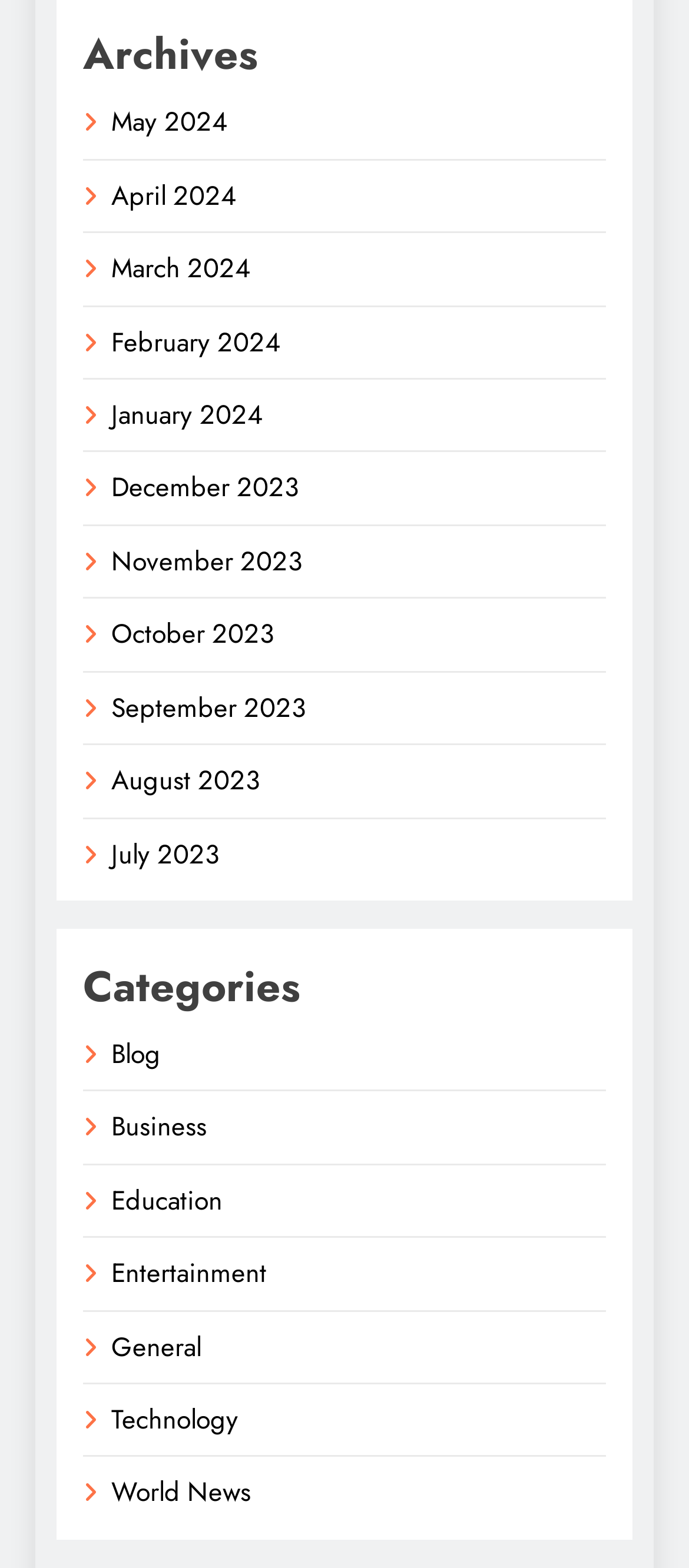Provide the bounding box coordinates for the UI element described in this sentence: "October 2023". The coordinates should be four float values between 0 and 1, i.e., [left, top, right, bottom].

[0.162, 0.392, 0.397, 0.417]